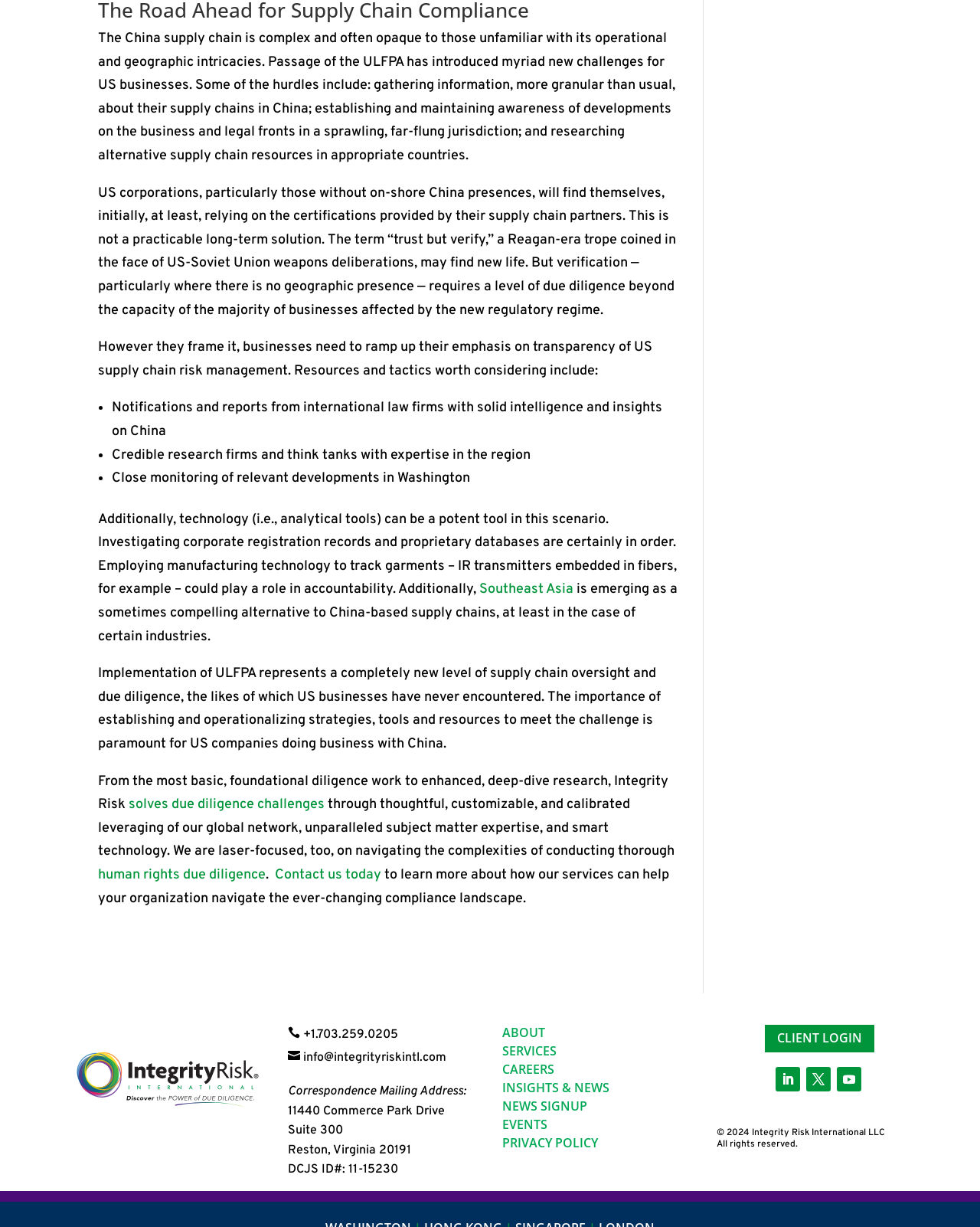What is the name of the company providing due diligence services?
Please provide a single word or phrase answer based on the image.

Integrity Risk